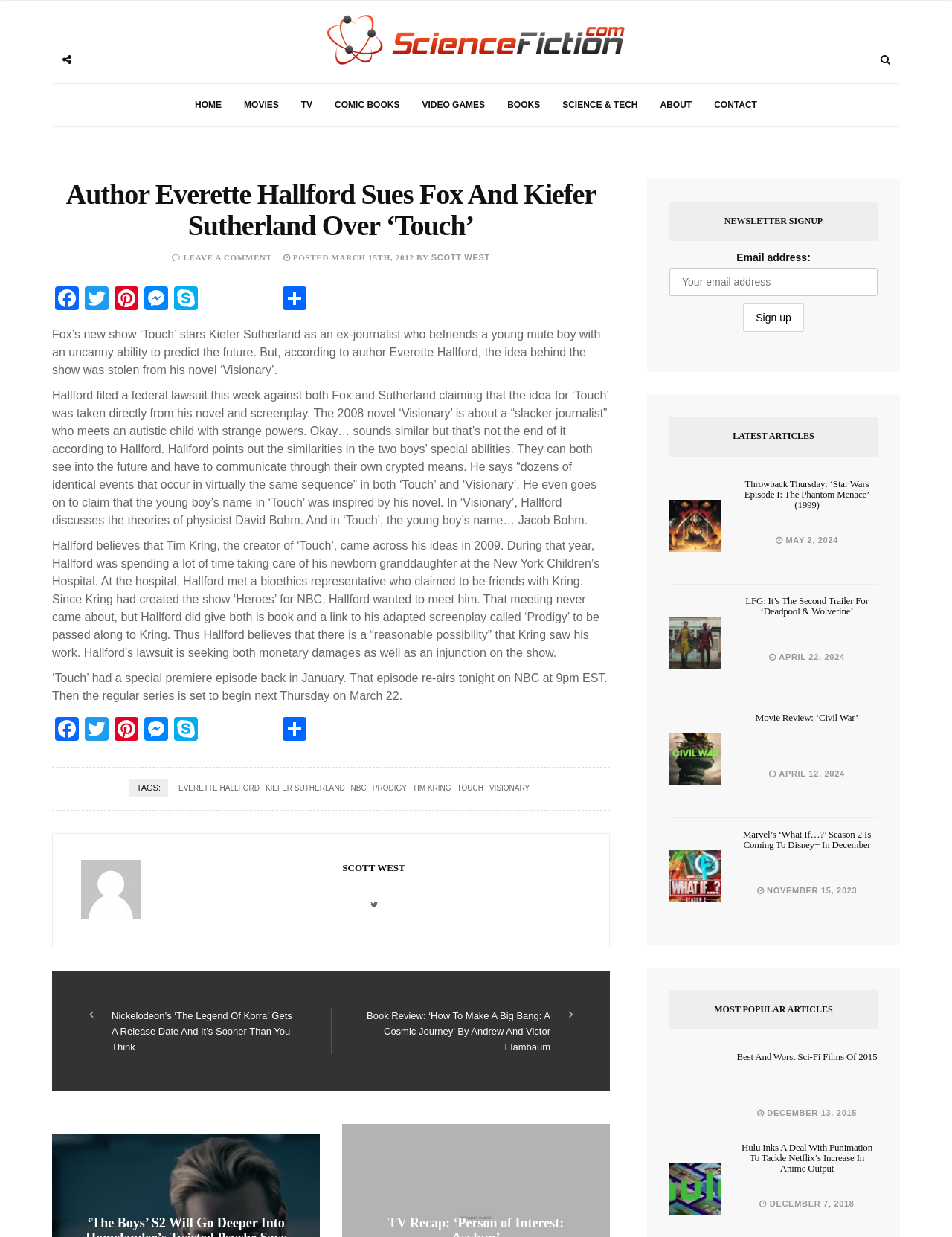What is the name of the creator of the show 'Heroes'?
Please respond to the question with a detailed and informative answer.

The creator's name is mentioned in the article content as the person who created the show 'Heroes' and who Everette Hallford claims may have seen his work.